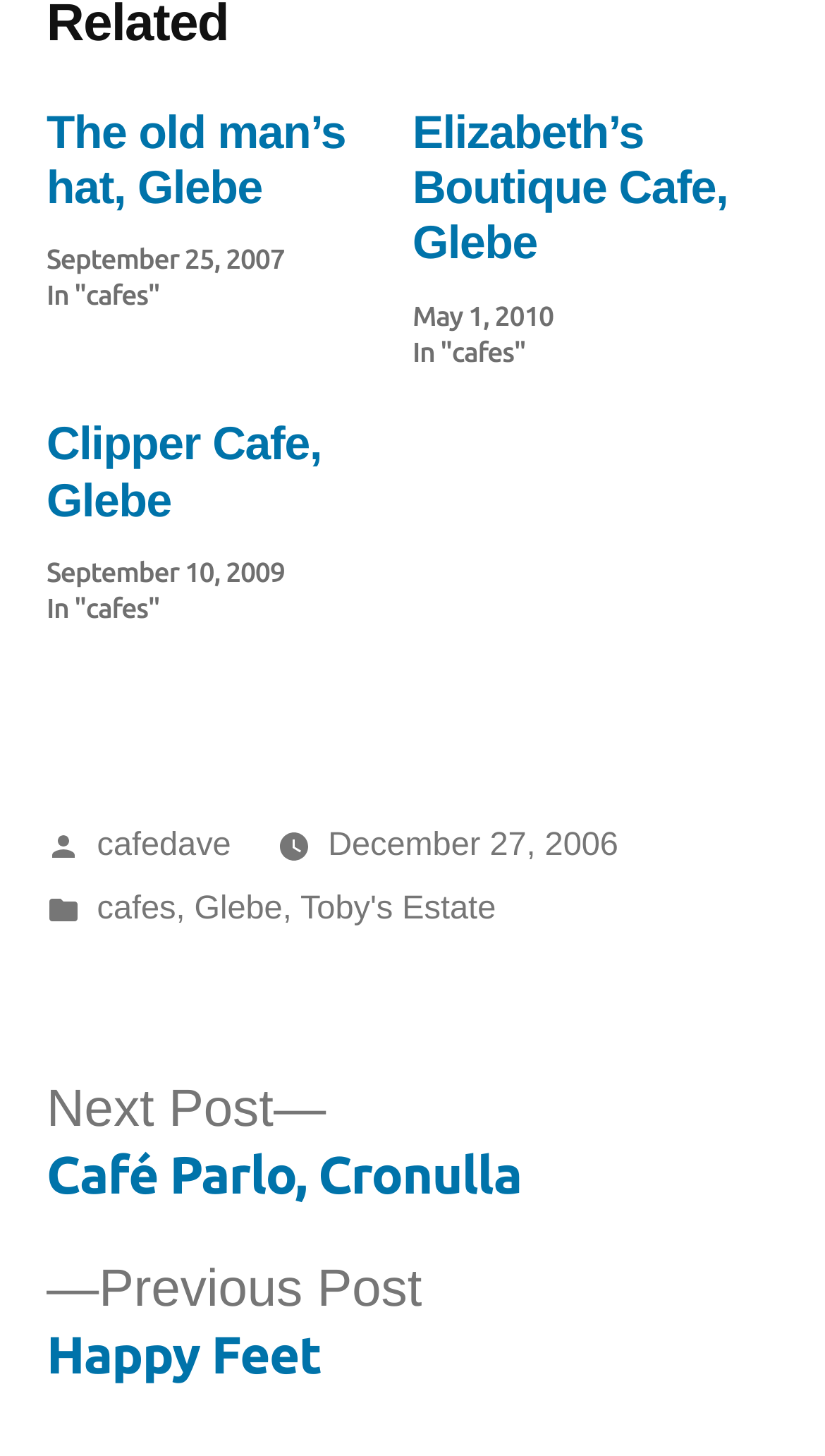Can you show the bounding box coordinates of the region to click on to complete the task described in the instruction: "View post about The old man’s hat, Glebe"?

[0.056, 0.072, 0.419, 0.147]